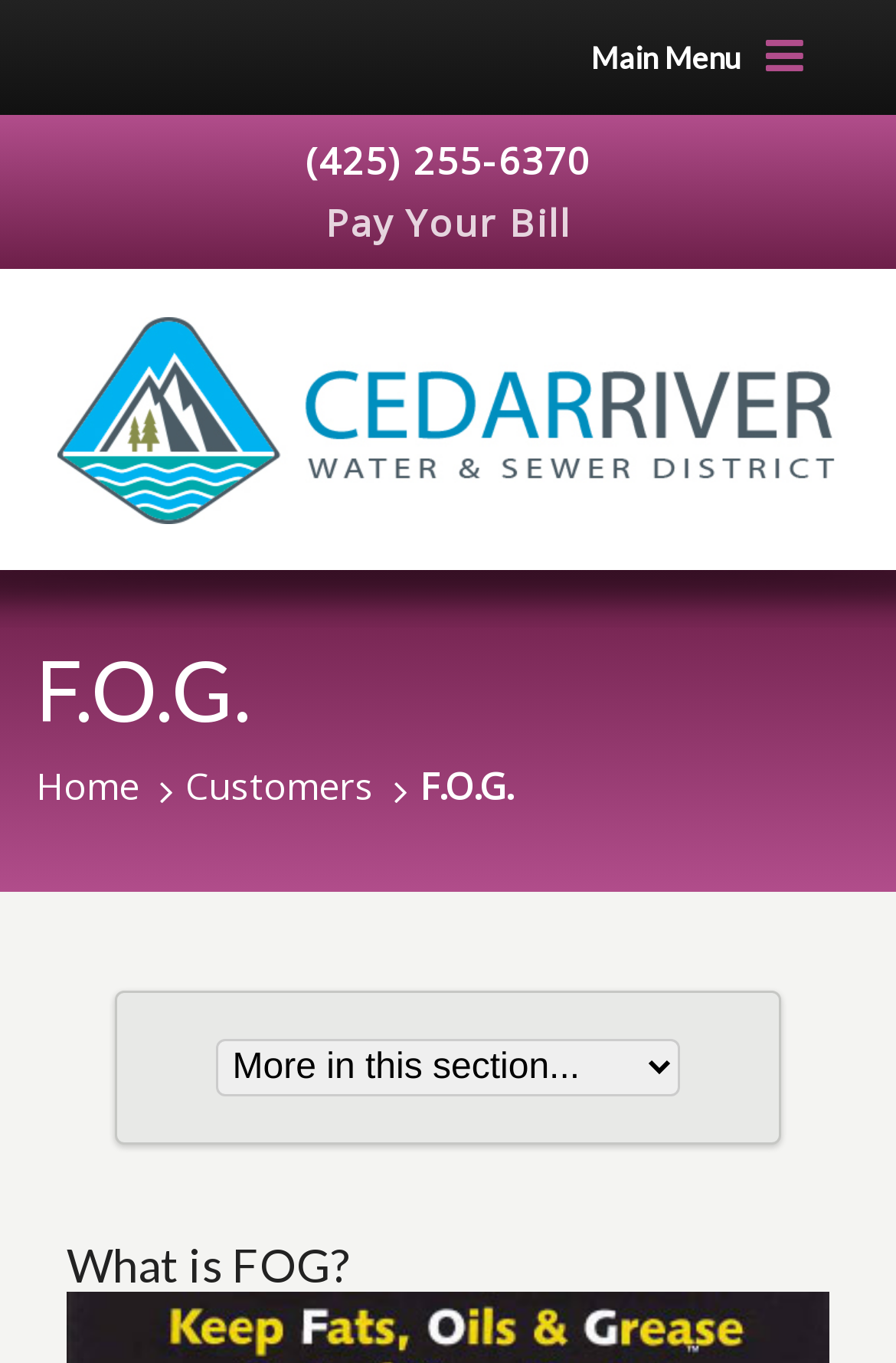Provide the bounding box for the UI element matching this description: "Main Menu".

[0.0, 0.0, 1.0, 0.084]